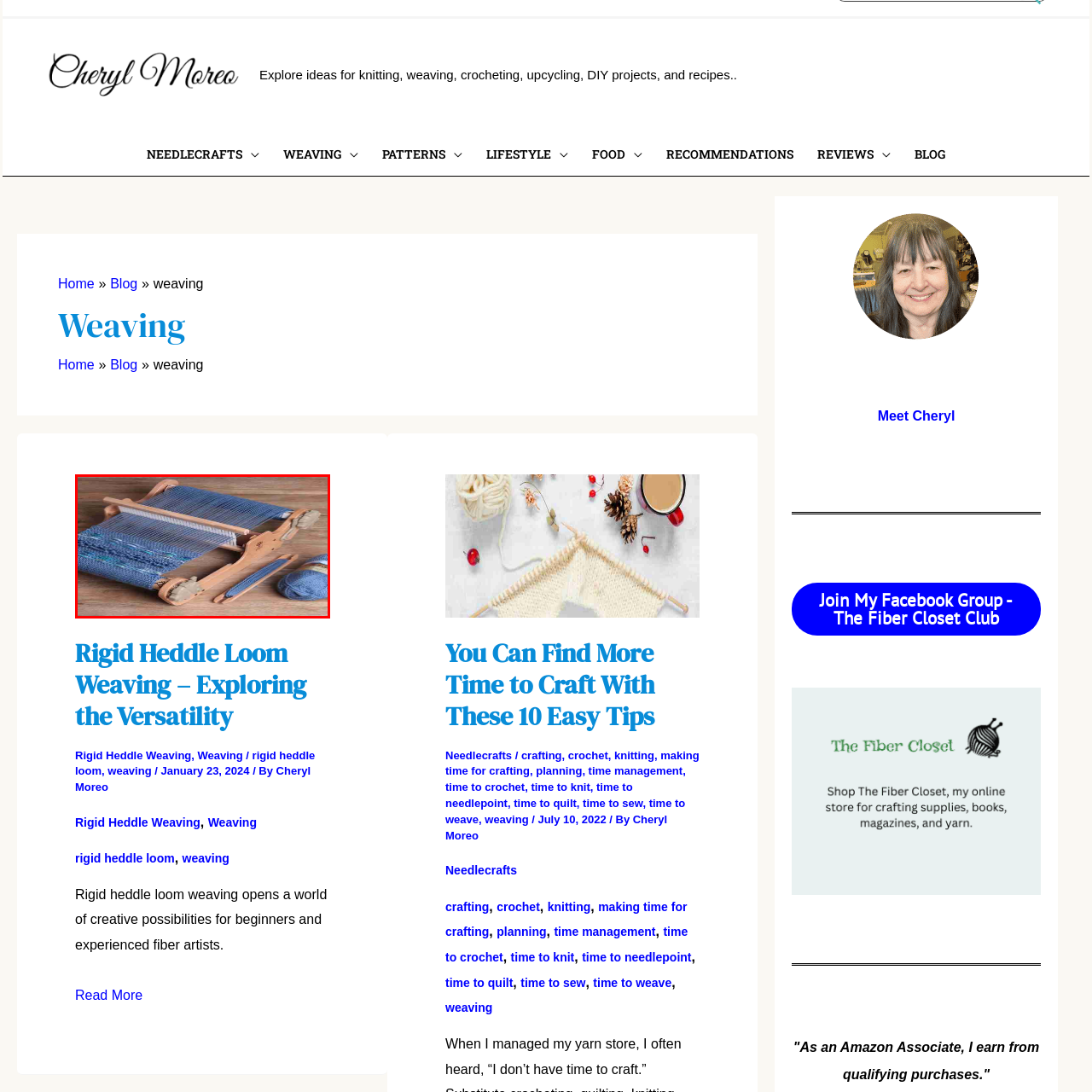Concentrate on the image area surrounded by the red border and answer the following question comprehensively: What is the material of the loom's frame?

The caption describes the loom as having a 'wooden frame', which provides the answer to the question.